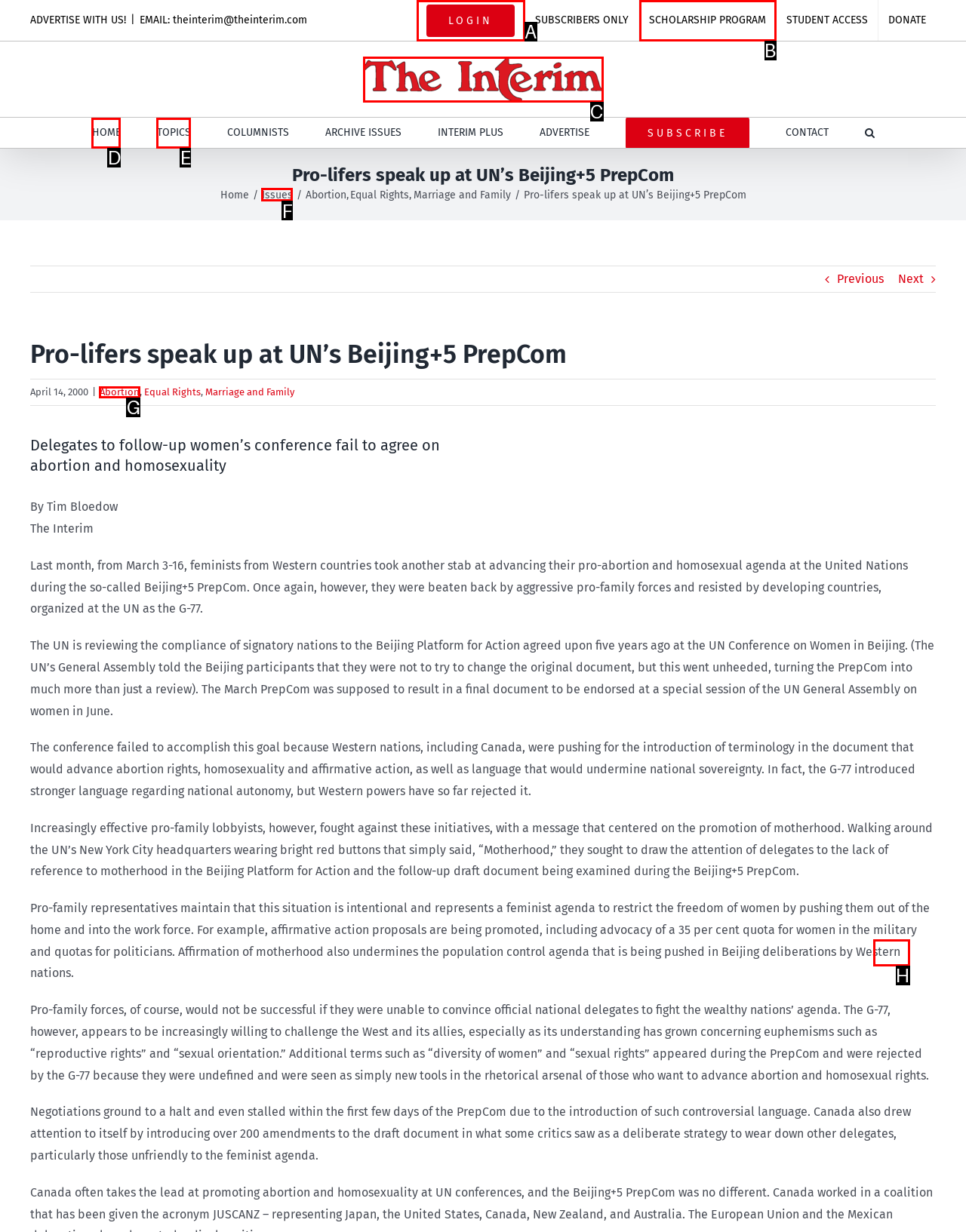Identify which HTML element to click to fulfill the following task: Read the article about 'Abortion'. Provide your response using the letter of the correct choice.

G